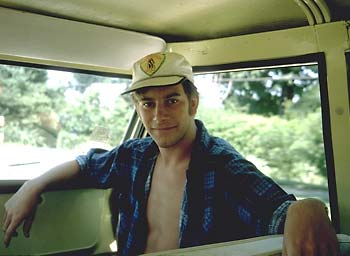Based on the image, provide a detailed and complete answer to the question: 
What is the background of the image?

The background of the image is a lush, green landscape, which suggests a relaxed outdoor setting. This implies that the image was taken in a natural environment, possibly in a park or a forest.